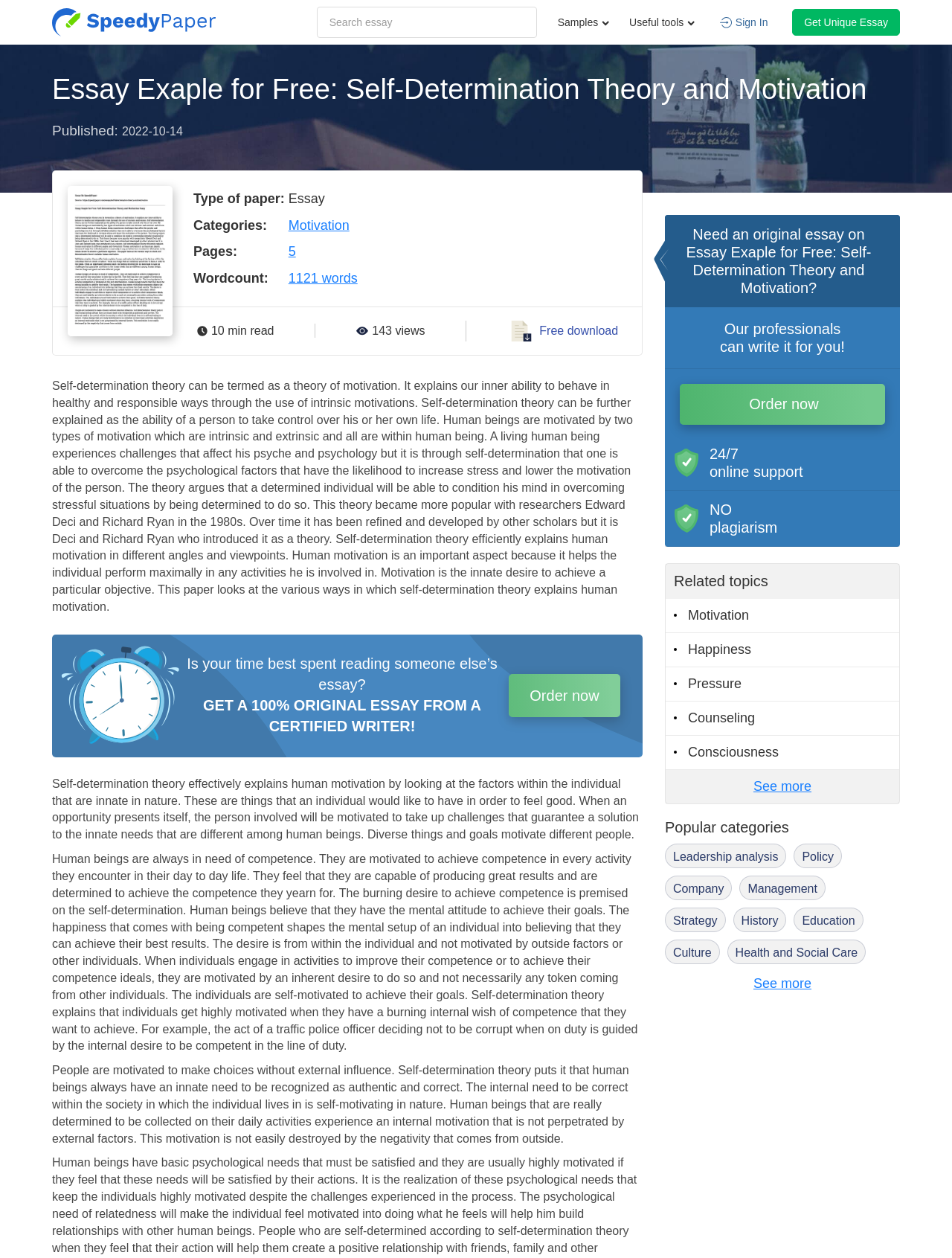Generate the text content of the main headline of the webpage.

Essay Exaple for Free: Self-Determination Theory and Motivation